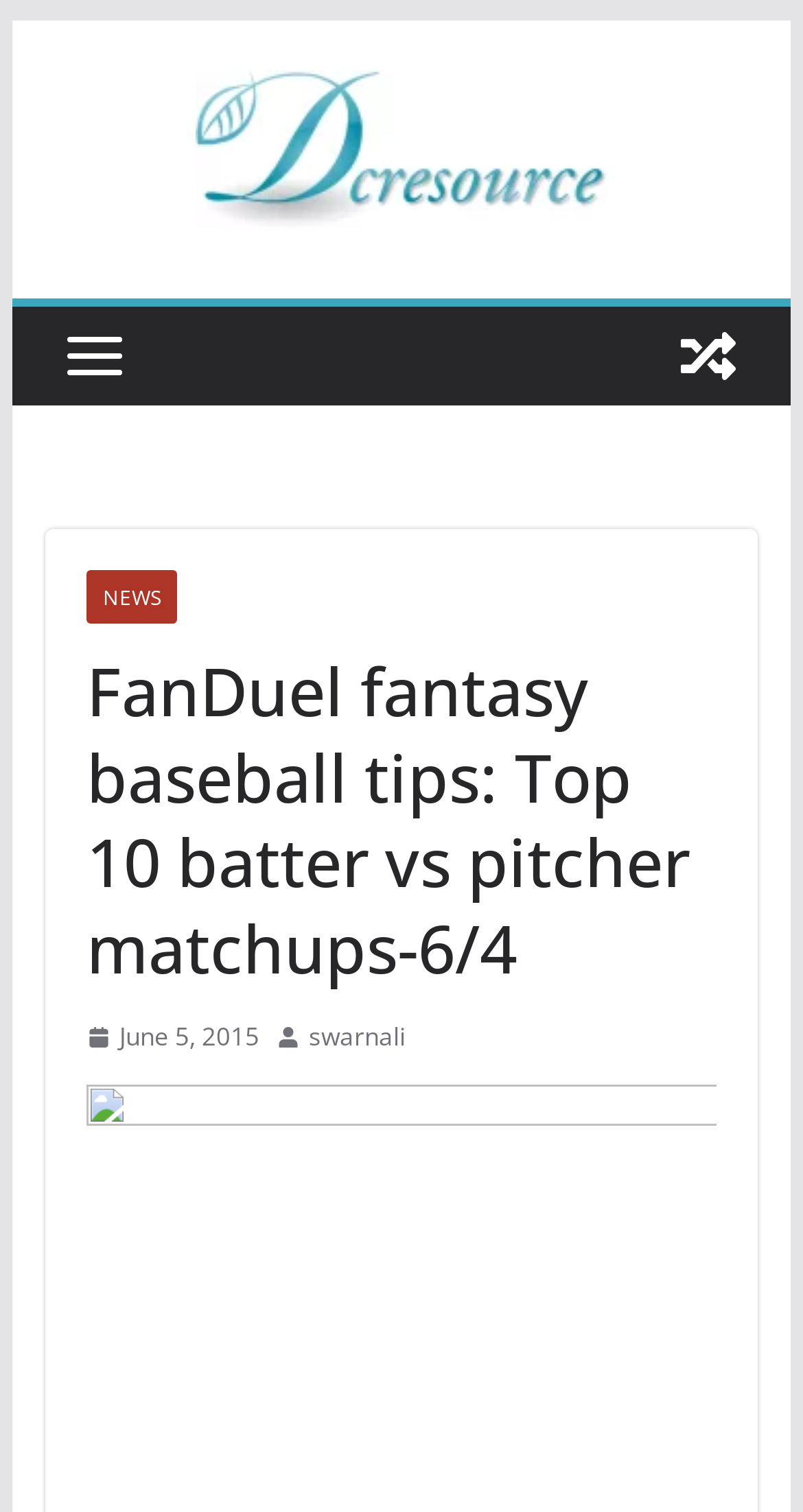What is the date mentioned on the webpage?
From the screenshot, provide a brief answer in one word or phrase.

June 5, 2015